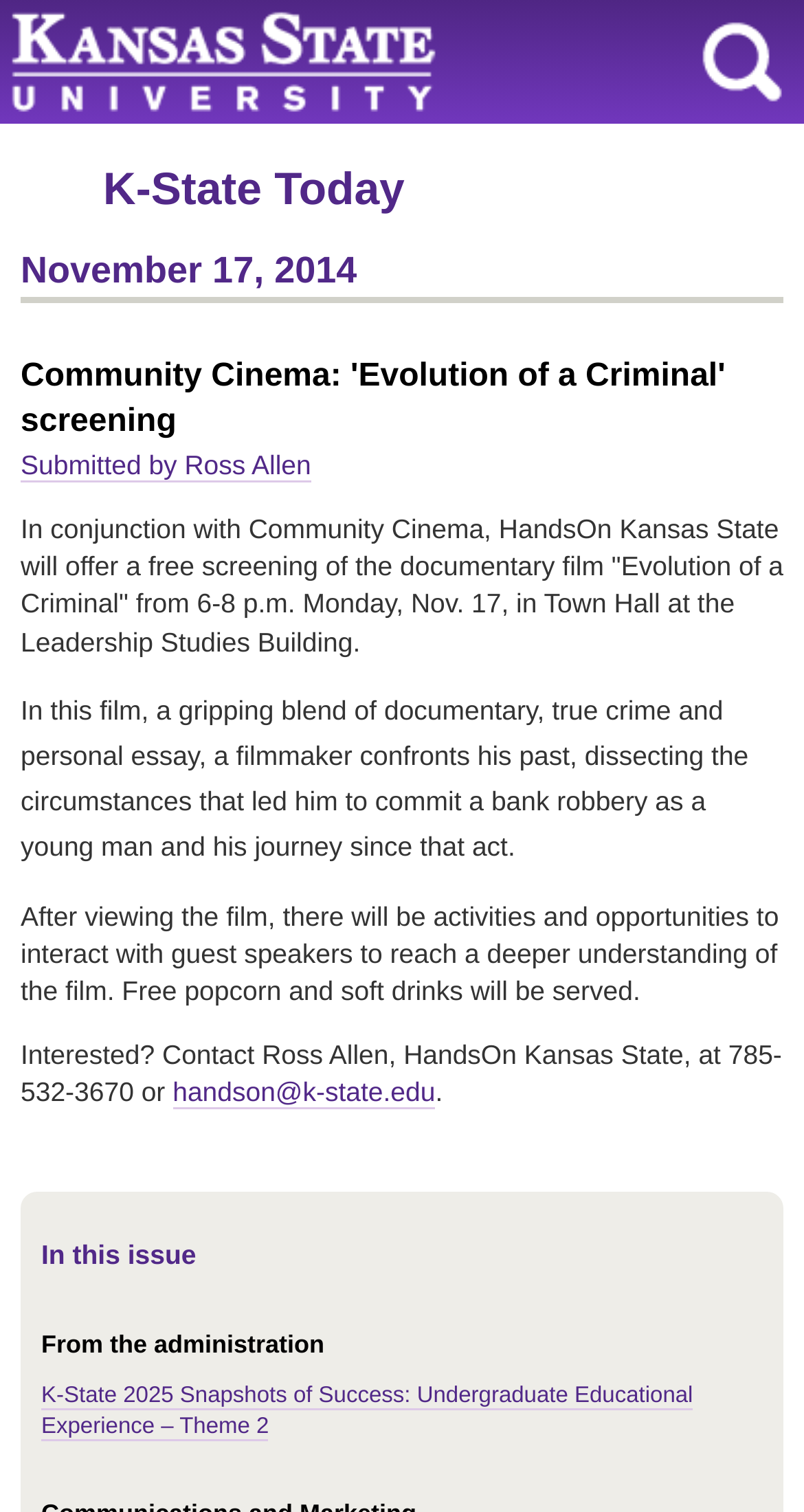Who is the contact person for the event?
Using the image, provide a concise answer in one word or a short phrase.

Ross Allen